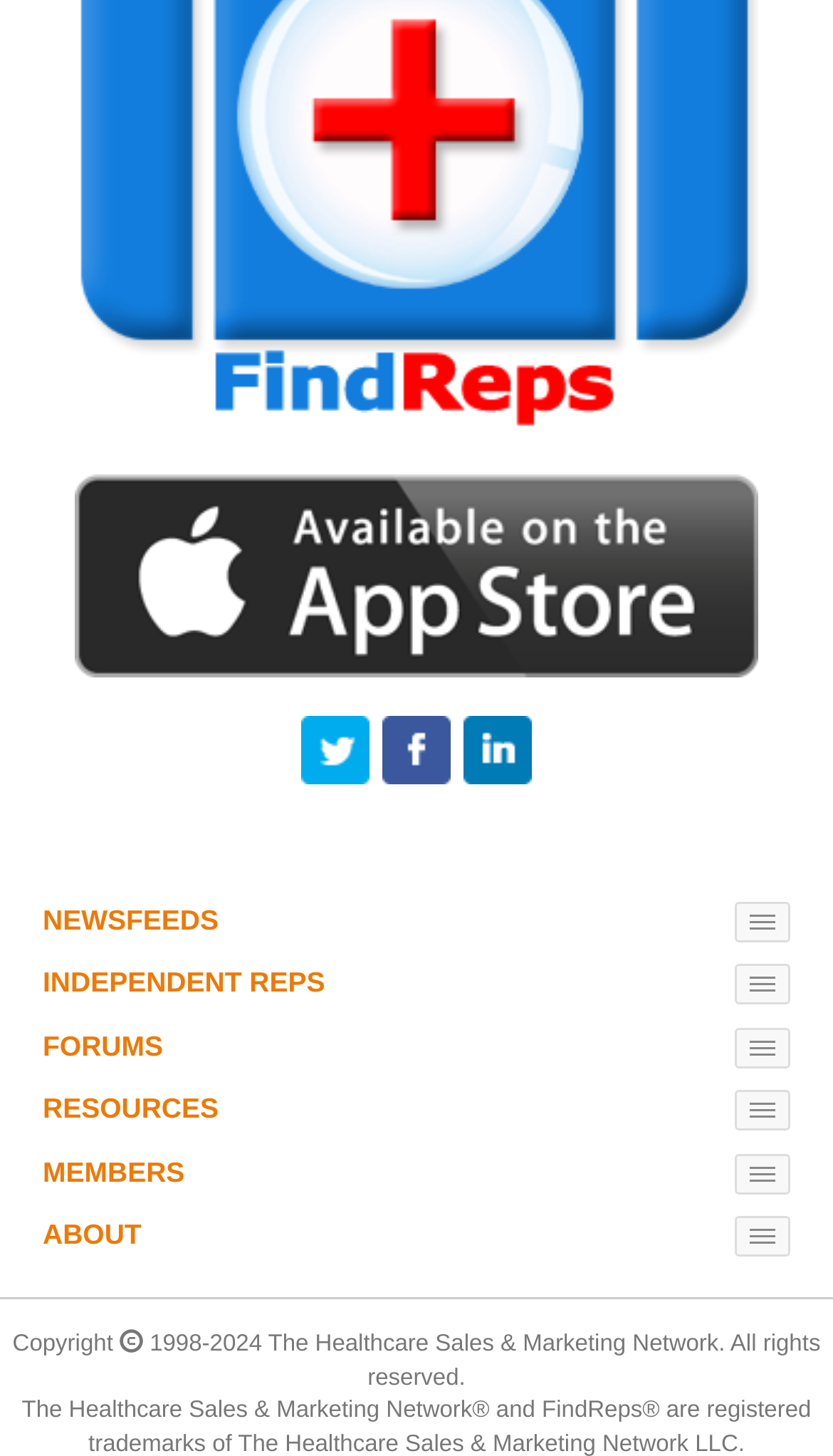Locate the bounding box coordinates of the region to be clicked to comply with the following instruction: "Download the FindReps app". The coordinates must be four float numbers between 0 and 1, in the form [left, top, right, bottom].

[0.026, 0.326, 0.974, 0.465]